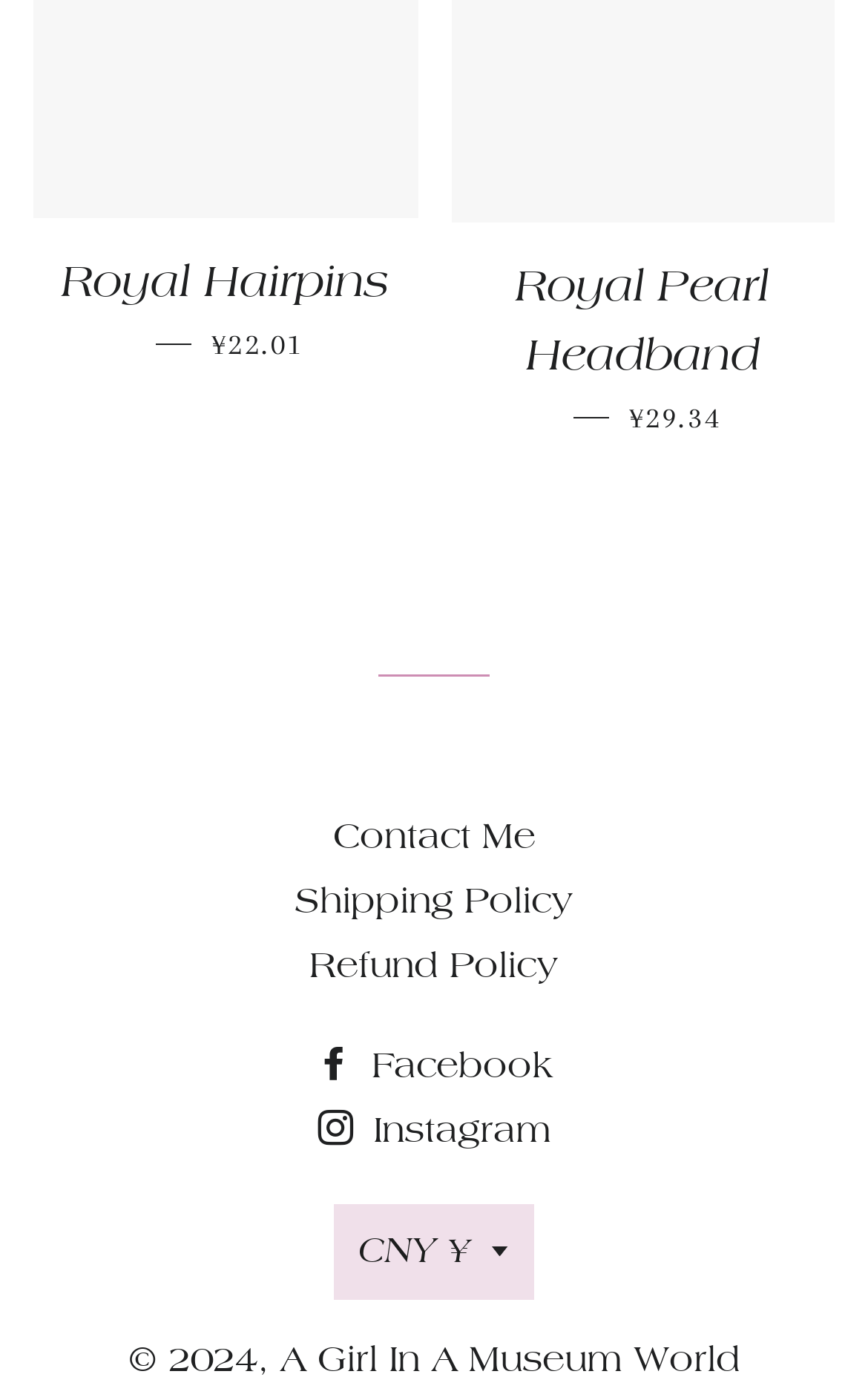Provide a one-word or one-phrase answer to the question:
What is the copyright year?

2024